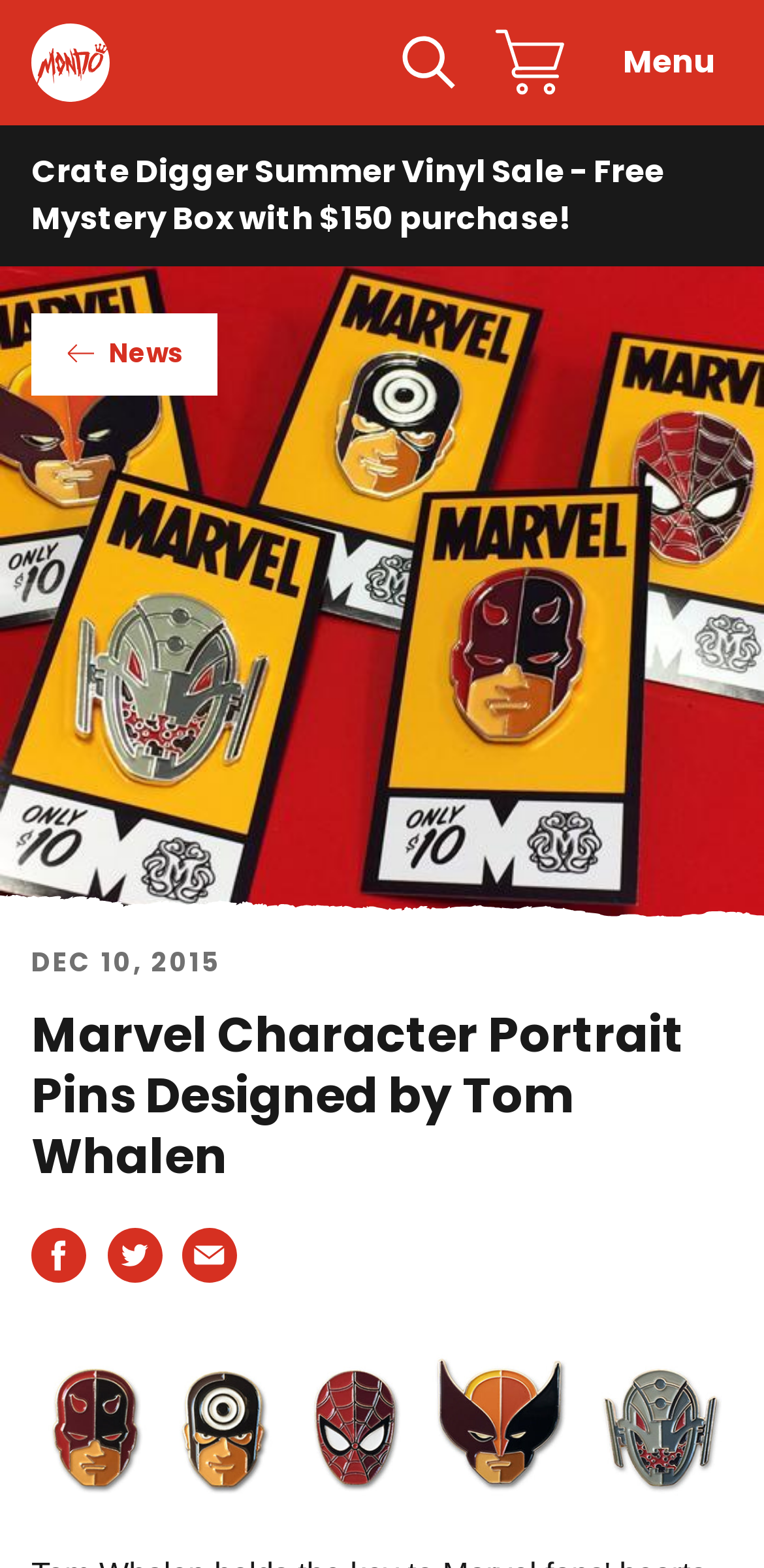Provide the bounding box coordinates for the UI element that is described by this text: "aria-label="Search" name="q" placeholder="Search our store"". The coordinates should be in the form of four float numbers between 0 and 1: [left, top, right, bottom].

[0.041, 0.02, 0.713, 0.1]